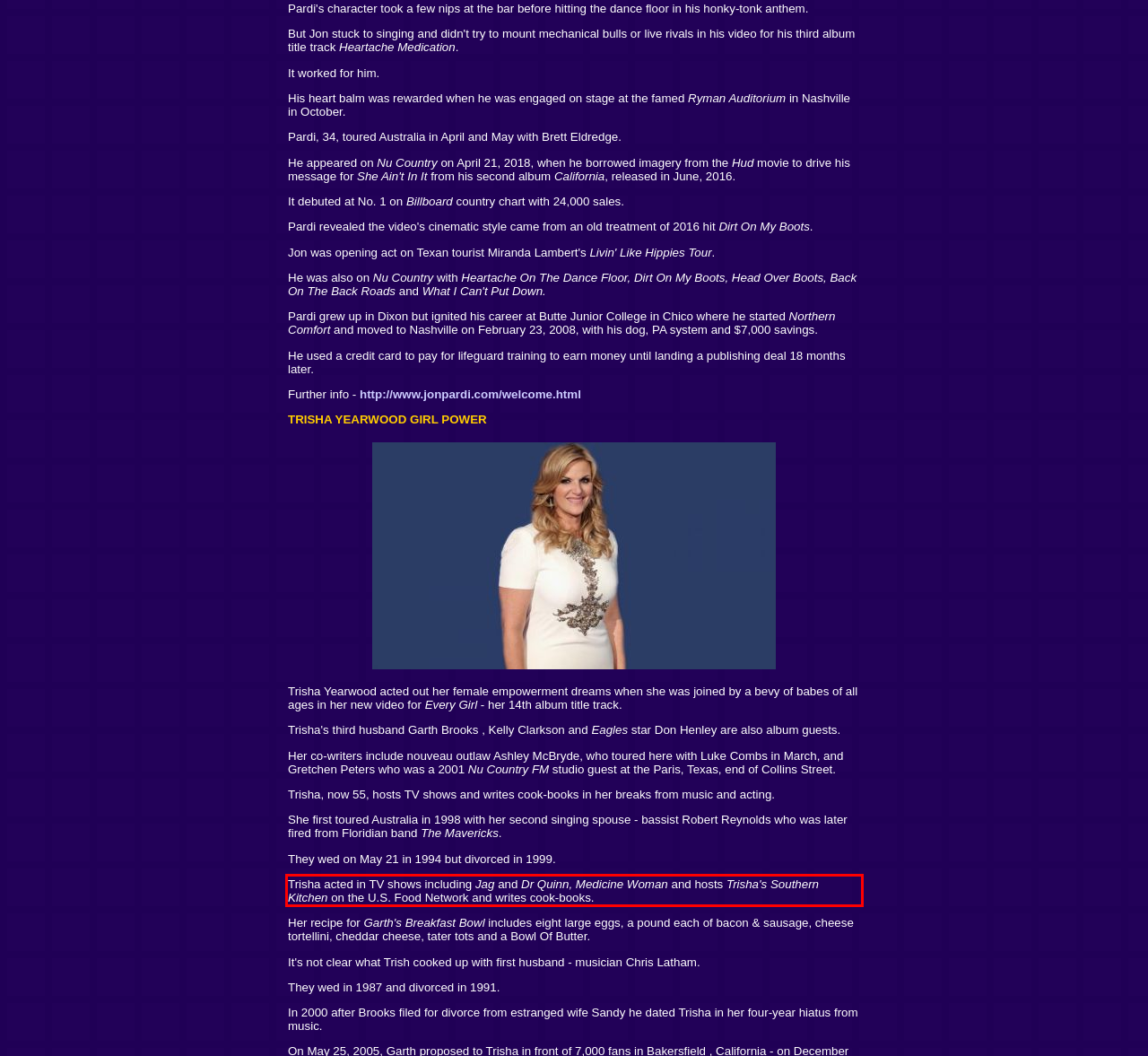With the provided screenshot of a webpage, locate the red bounding box and perform OCR to extract the text content inside it.

Trisha acted in TV shows including Jag and Dr Quinn, Medicine Woman and hosts Trisha's Southern Kitchen on the U.S. Food Network and writes cook-books.